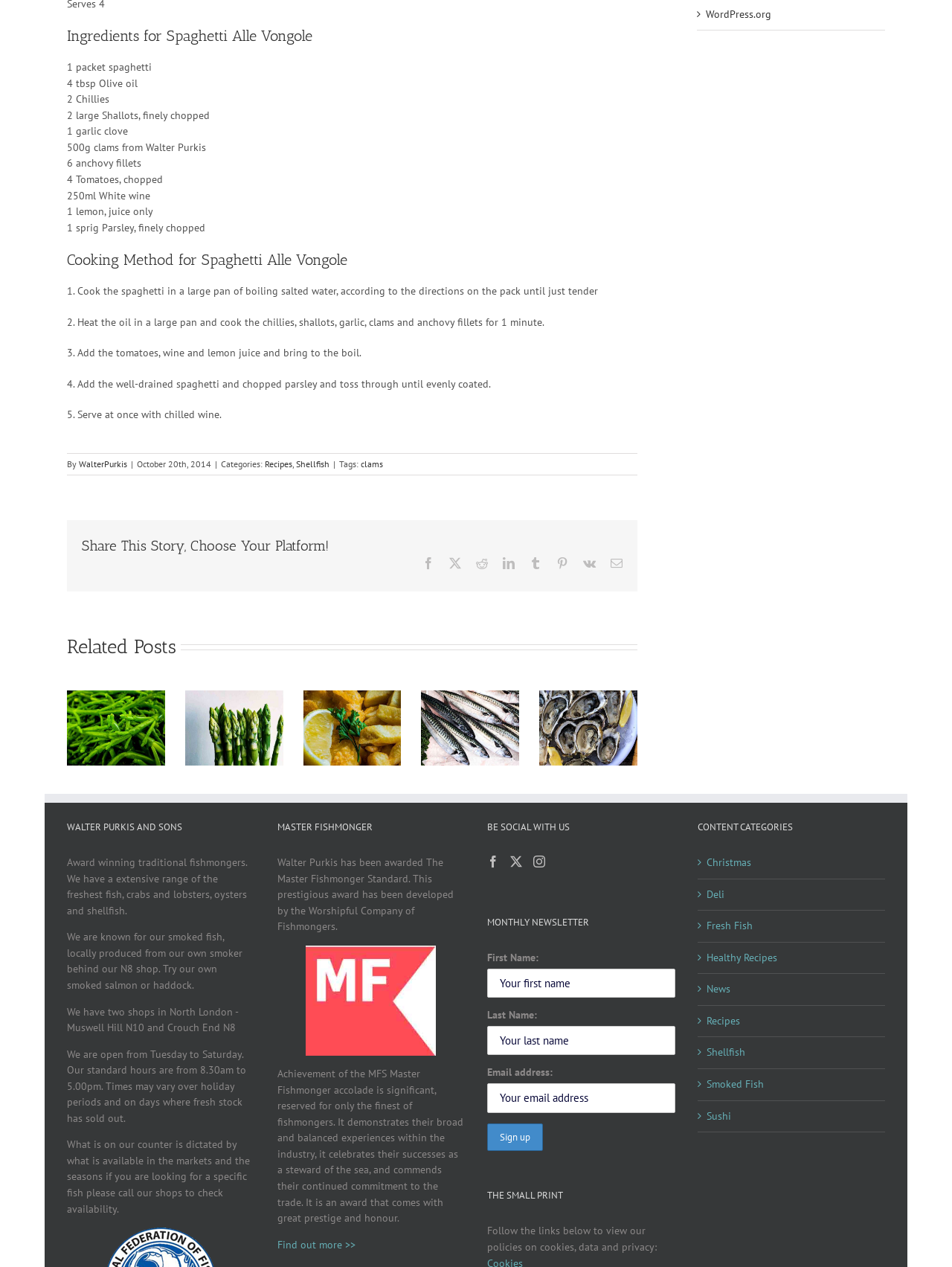Provide the bounding box coordinates of the section that needs to be clicked to accomplish the following instruction: "Explore the related post about Fish And Chips At Home."

[0.318, 0.545, 0.421, 0.604]